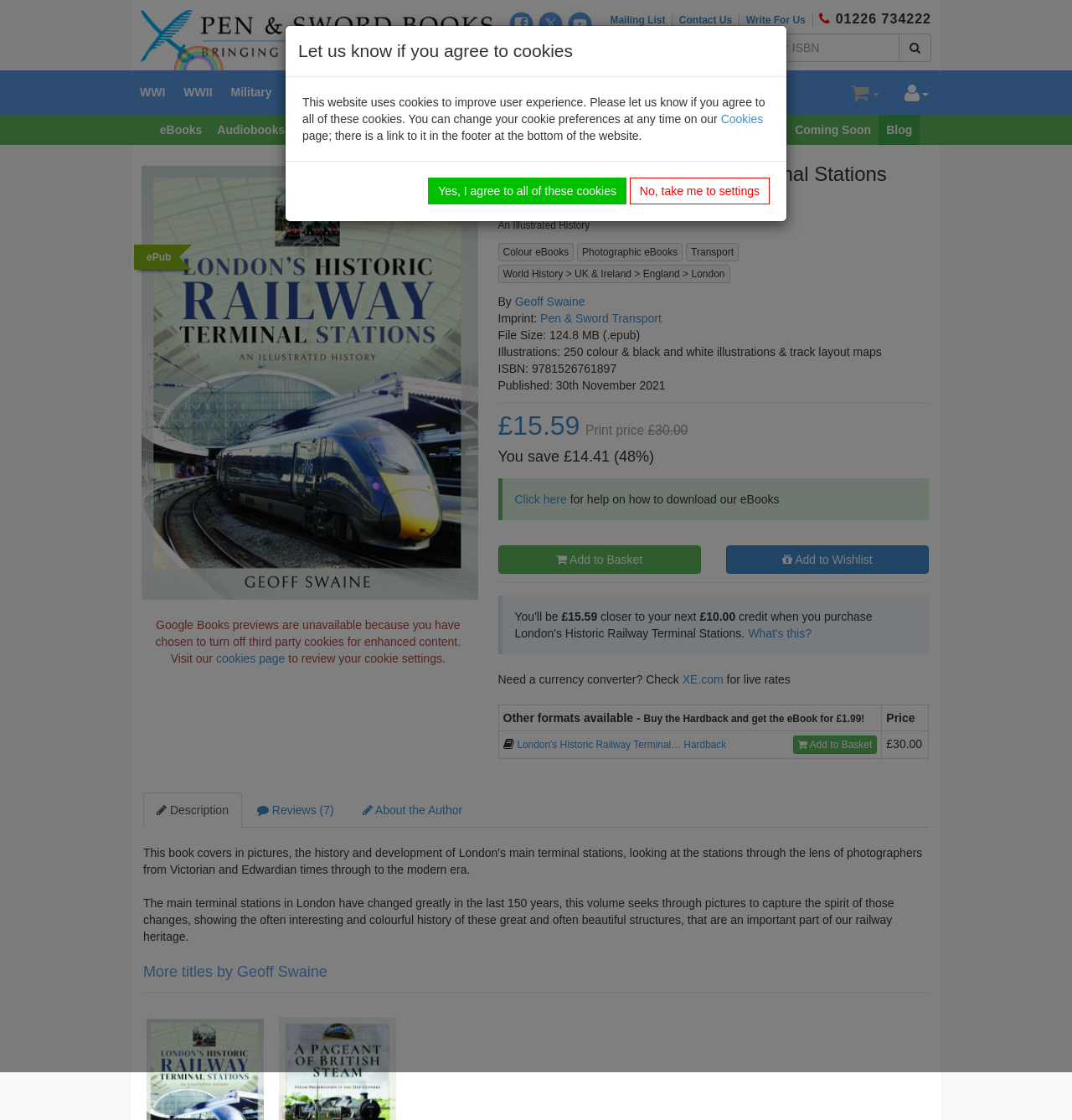Who is the author of the book?
Give a one-word or short phrase answer based on the image.

Geoff Swaine